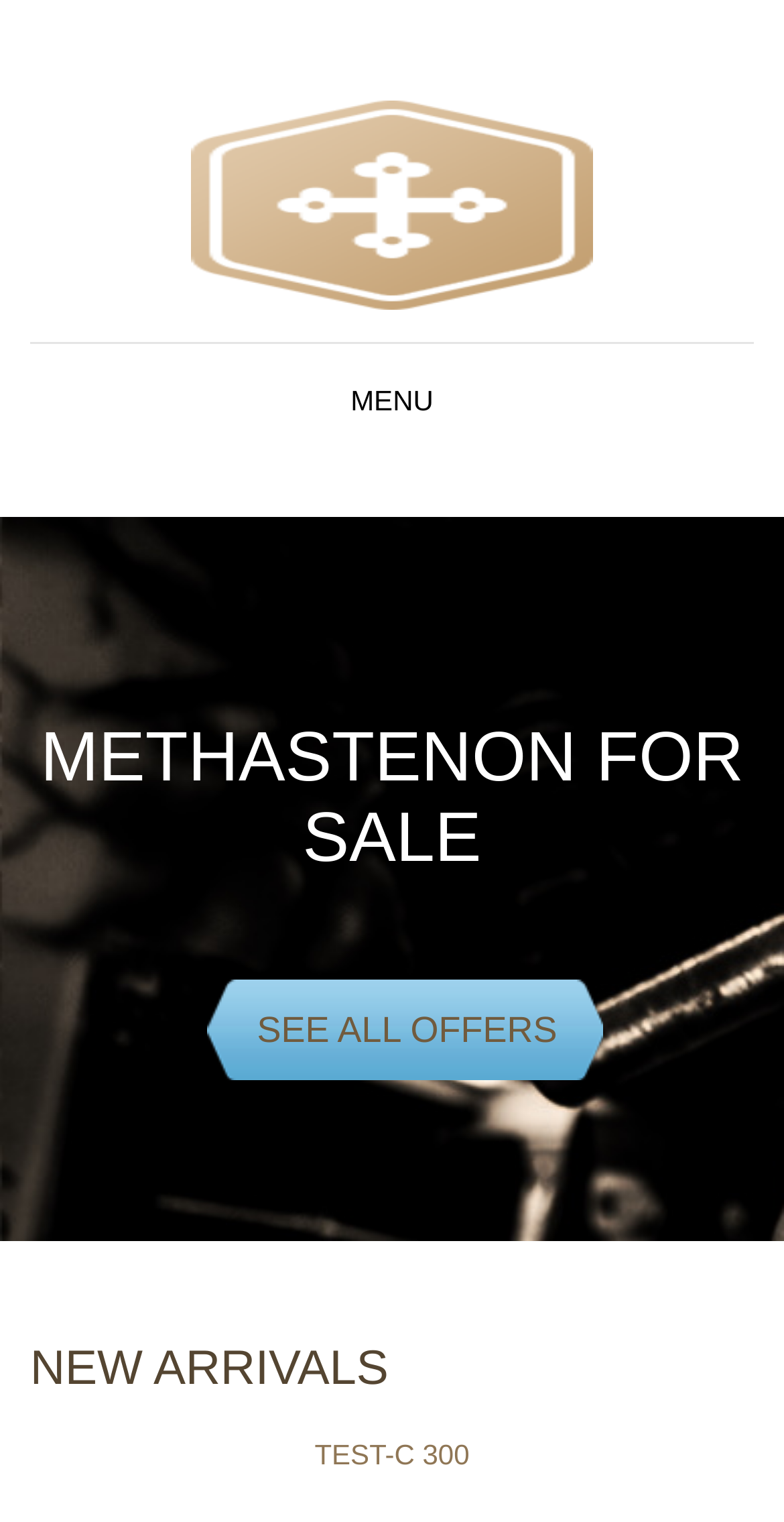What action can be performed on the 'SEE ALL OFFERS' link?
Provide a concise answer using a single word or phrase based on the image.

View all offers